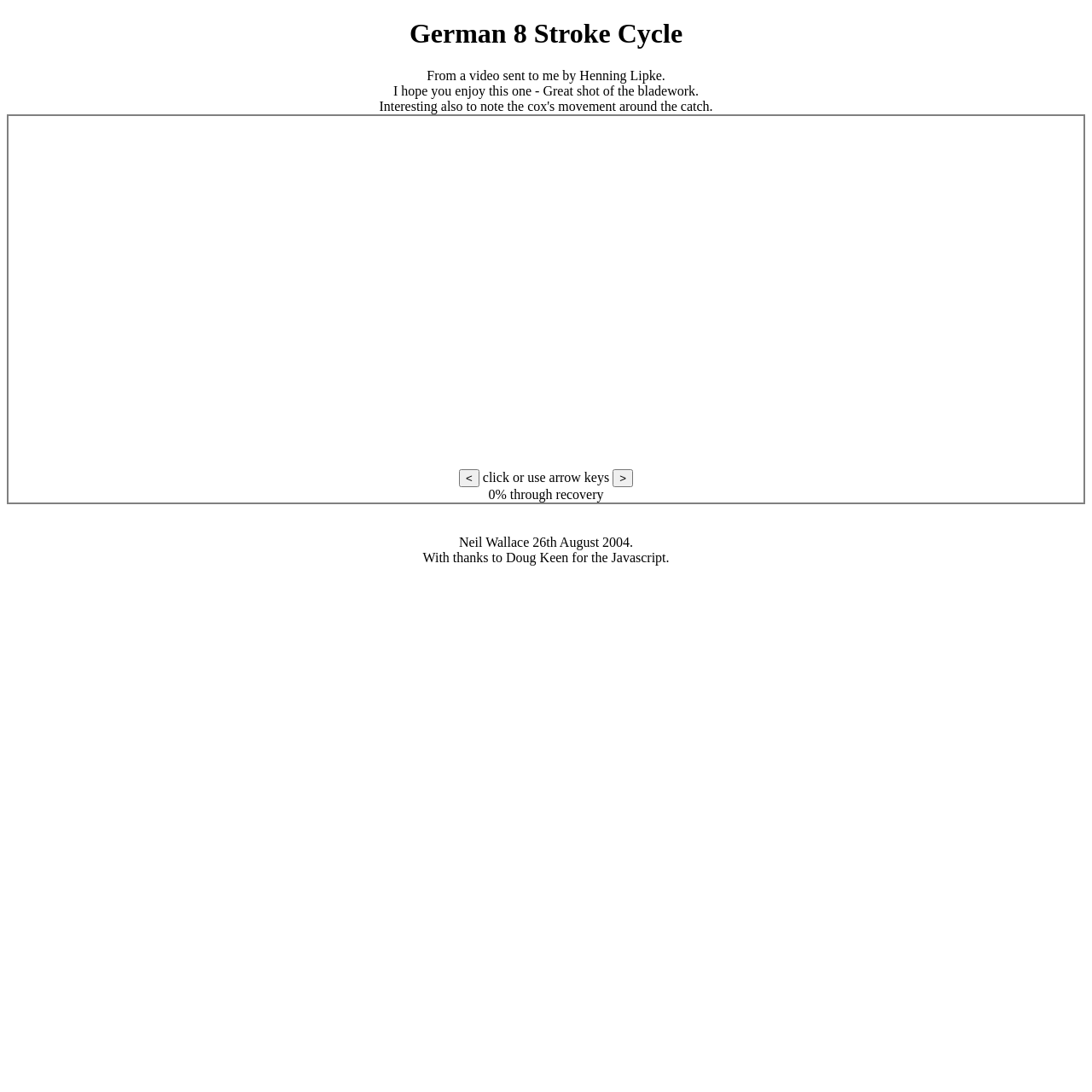Please give a concise answer to this question using a single word or phrase: 
What is the current progress of the recovery?

0% through recovery